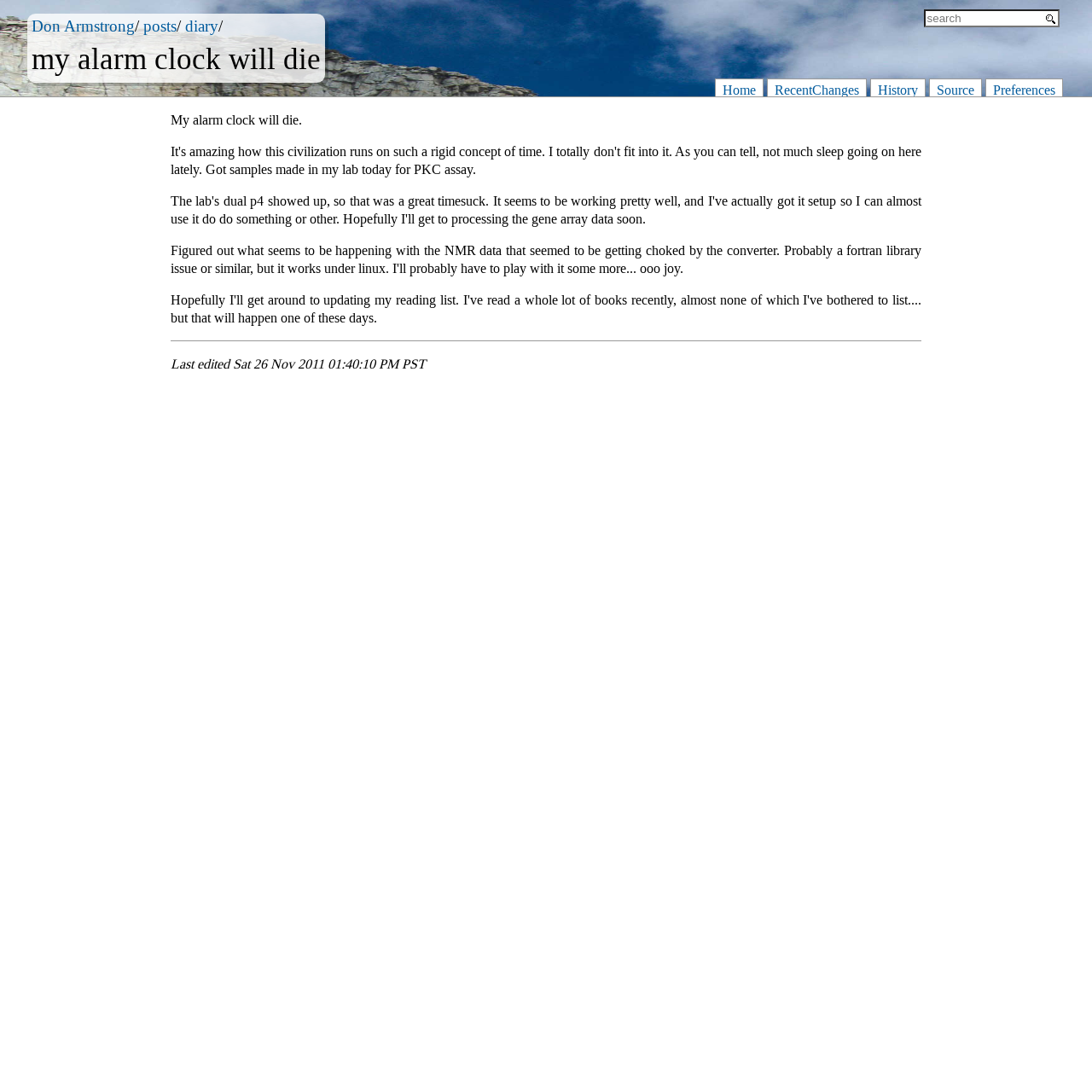What is the author of the post?
Answer the question with a single word or phrase by looking at the picture.

Don Armstrong